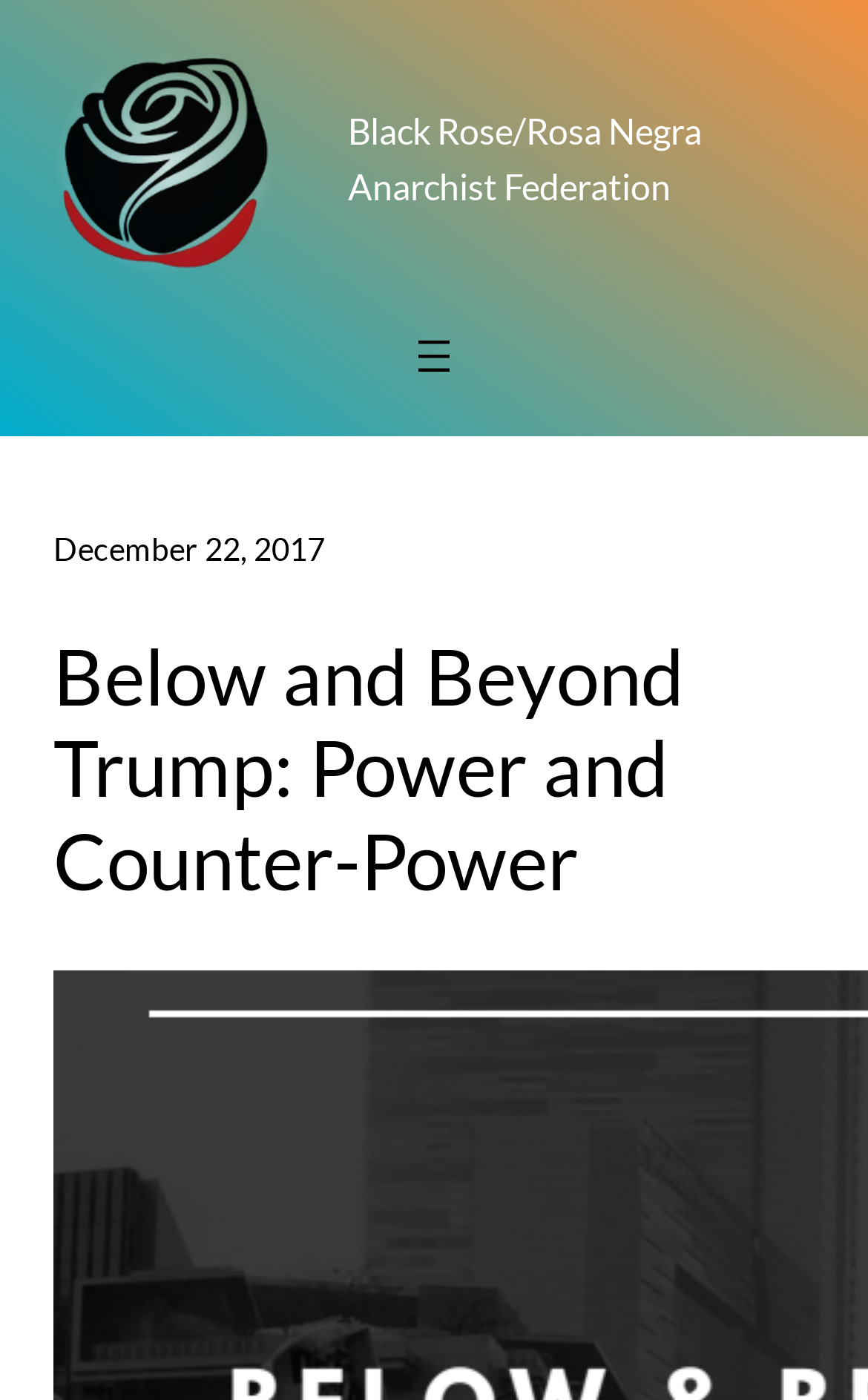What is the name of the anarchist federation?
Please ensure your answer is as detailed and informative as possible.

I found the answer by looking at the links on the webpage, specifically the two links with the same text 'Black Rose/Rosa Negra Anarchist Federation'.